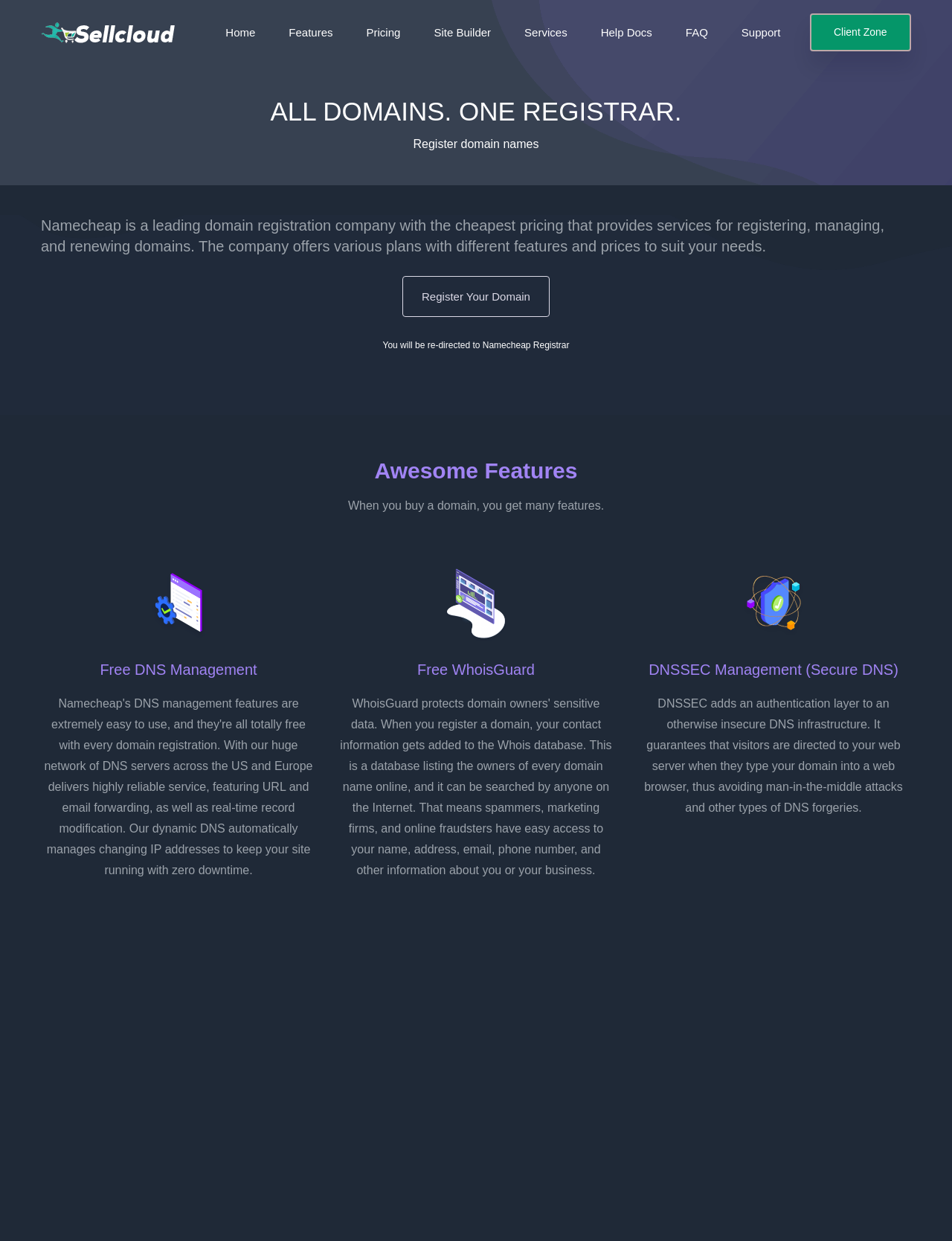Find the bounding box coordinates of the element to click in order to complete this instruction: "Register Your Domain". The bounding box coordinates must be four float numbers between 0 and 1, denoted as [left, top, right, bottom].

[0.423, 0.222, 0.577, 0.255]